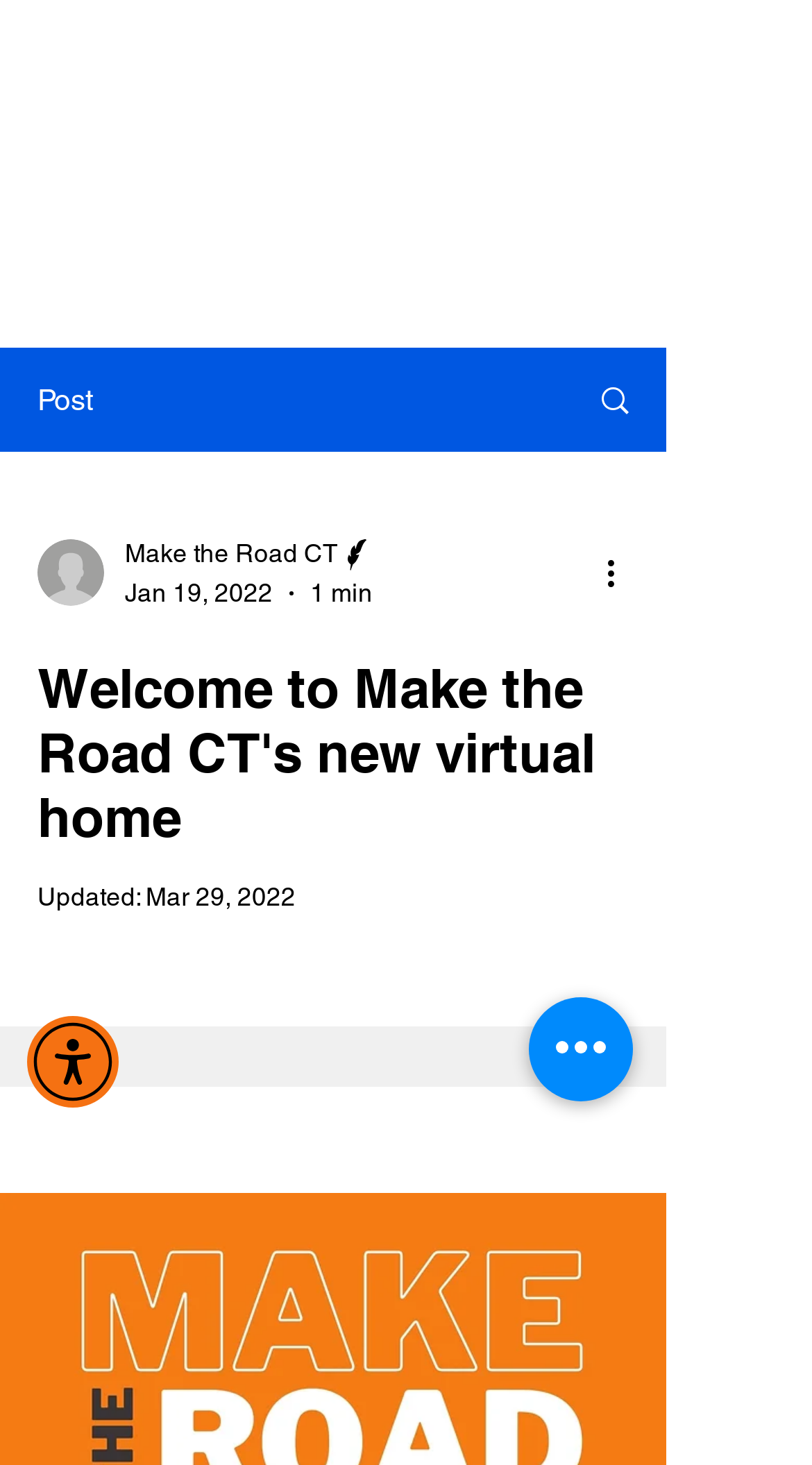What is the purpose of the button at the top right?
Refer to the image and give a detailed answer to the question.

I found the purpose of the button at the top right by looking at the button element with the text 'Accessibility Menu' which is a child of the root element. This button element is located at [0.033, 0.694, 0.146, 0.756] and has a popup dialog.